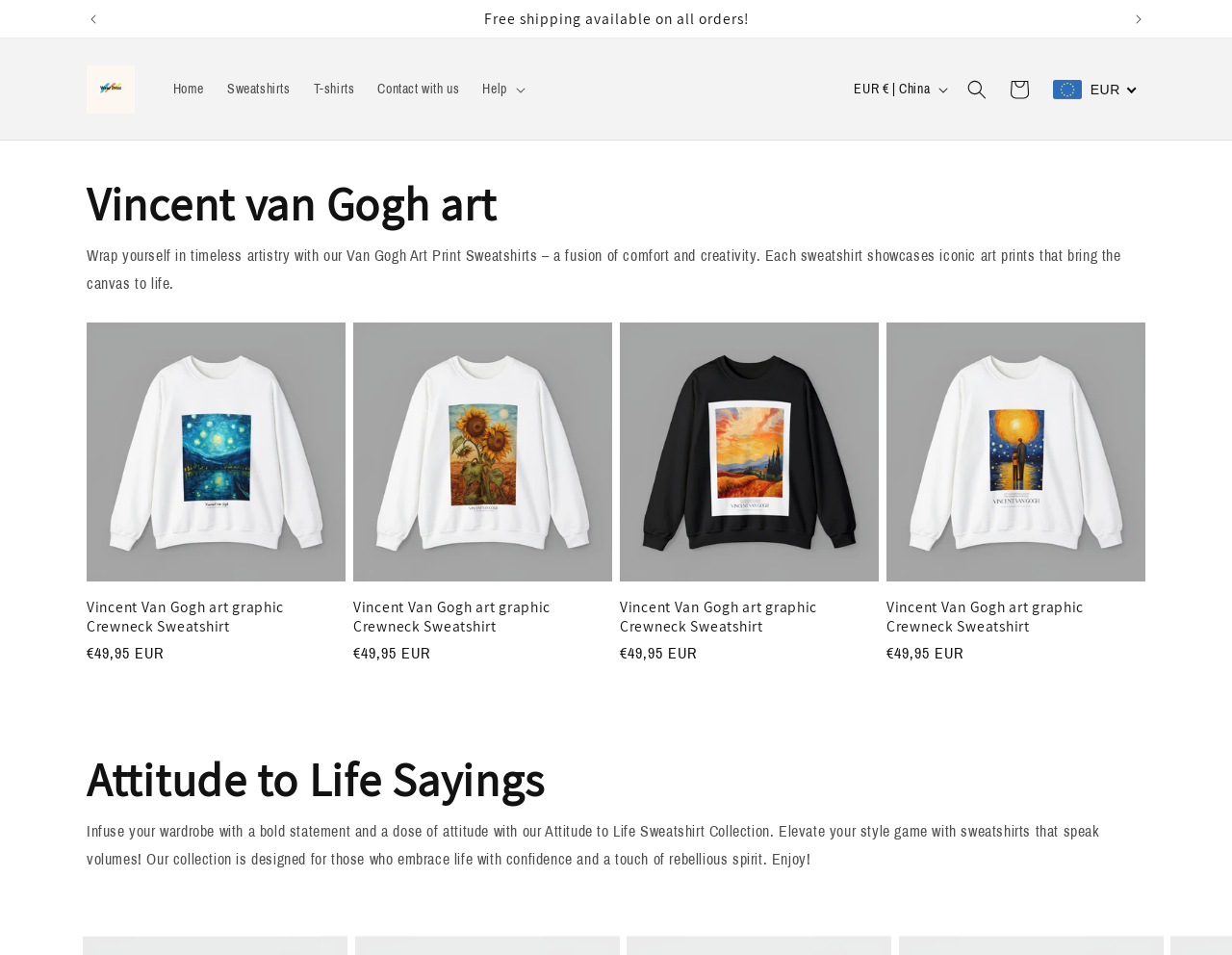Please mark the bounding box coordinates of the area that should be clicked to carry out the instruction: "Click the 'Previous announcement' button".

[0.059, 0.001, 0.093, 0.039]